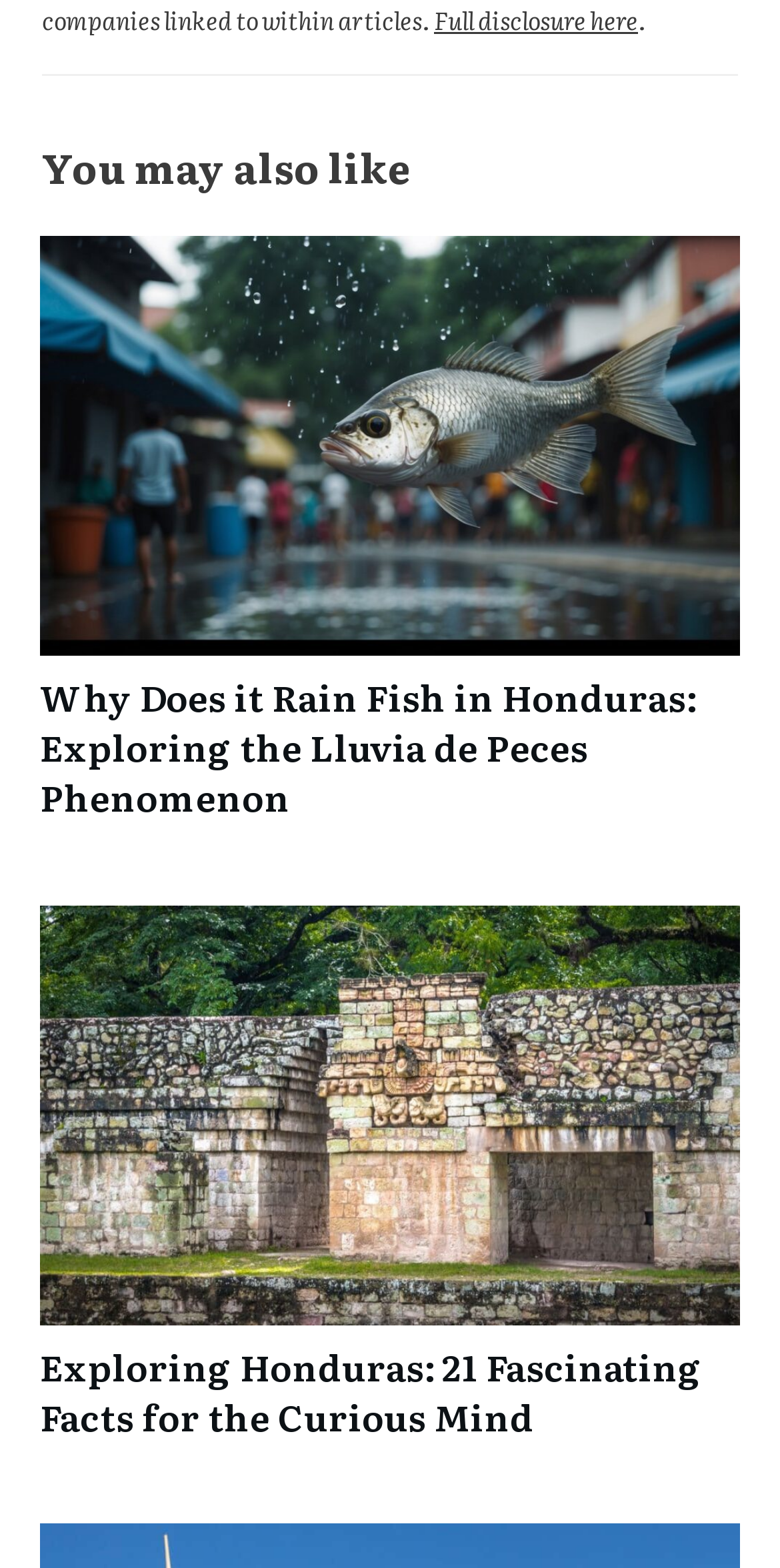Please reply to the following question using a single word or phrase: 
What is the topic of the first article?

Lluvia de Peces Phenomenon